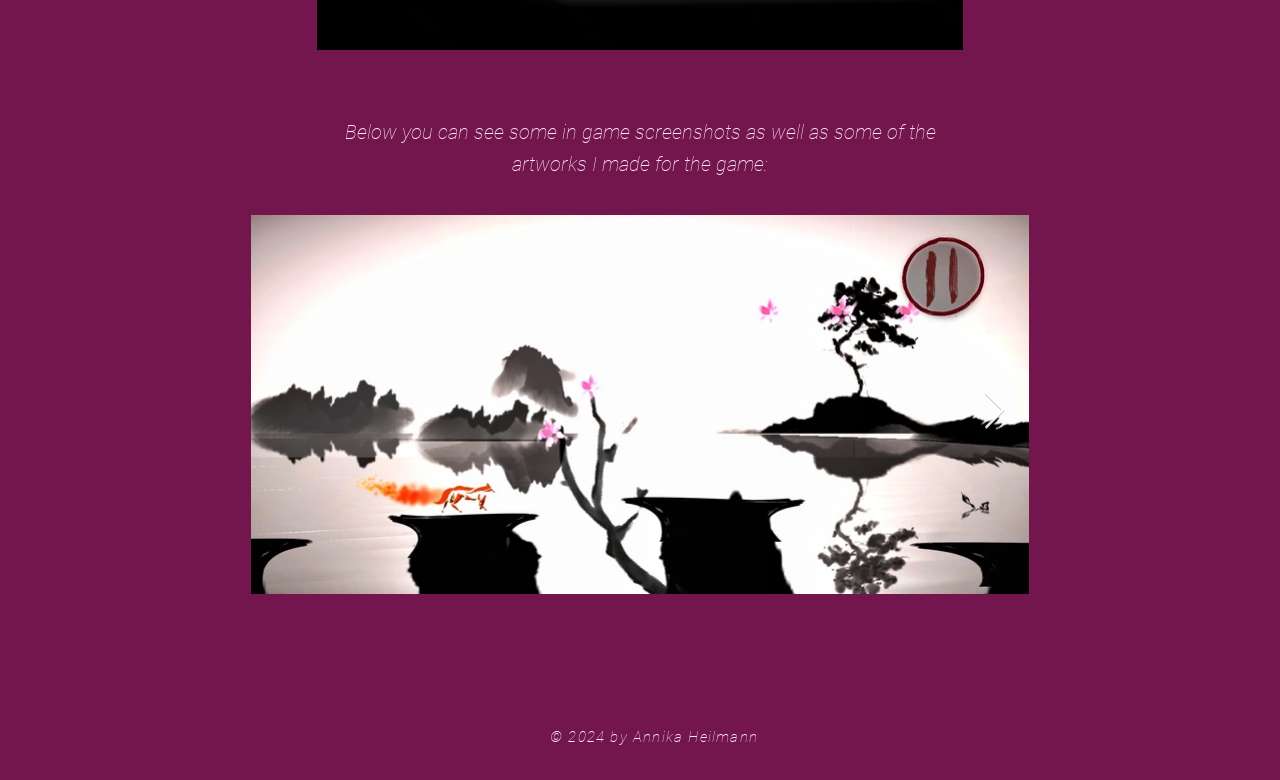Locate the bounding box coordinates for the element described below: "© 2024 by". The coordinates must be four float values between 0 and 1, formatted as [left, top, right, bottom].

[0.43, 0.933, 0.495, 0.956]